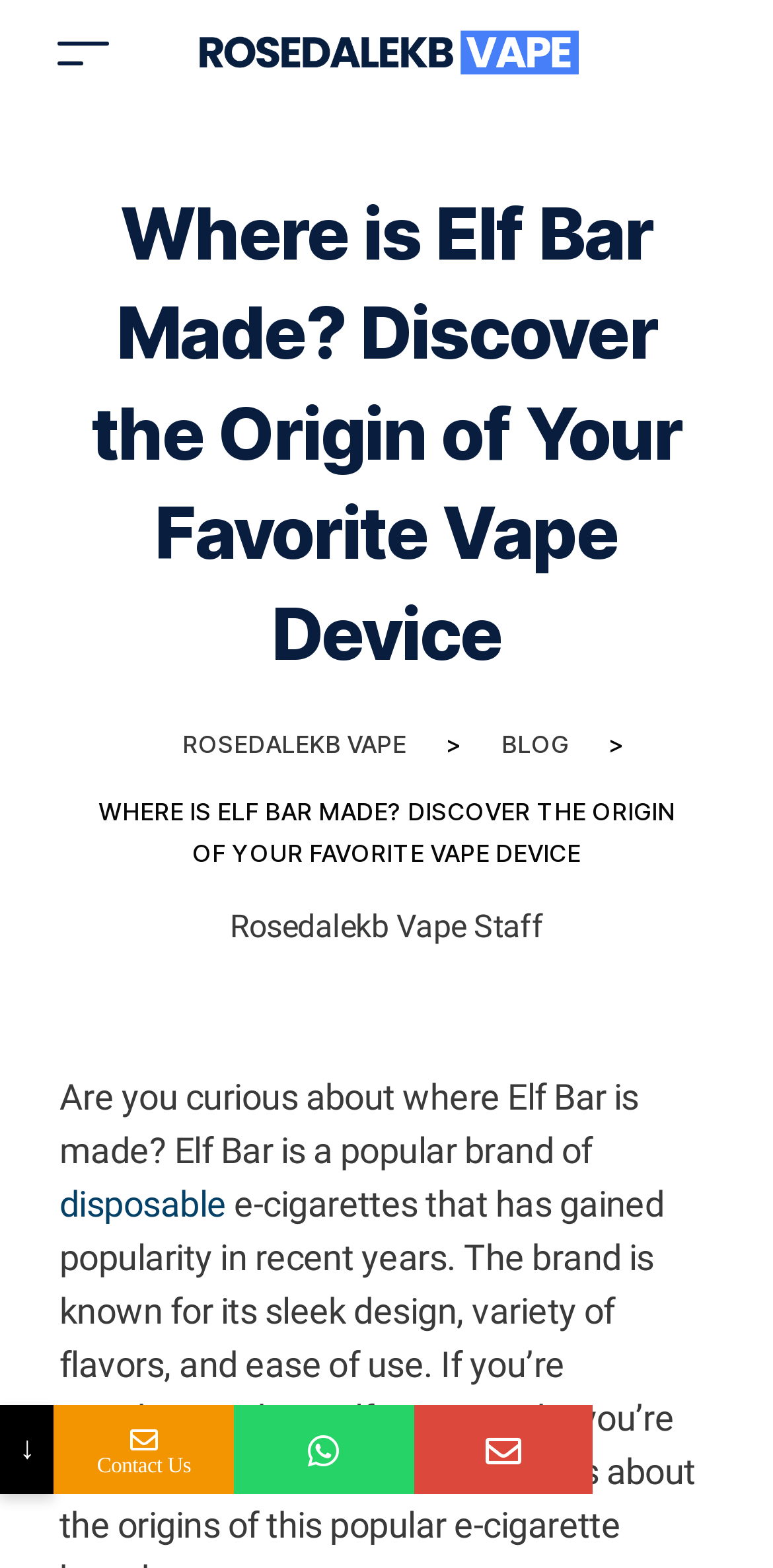Is there a navigation menu on this webpage?
Using the information from the image, provide a comprehensive answer to the question.

The webpage has a button 'Toggle navigation' which suggests that there is a navigation menu on this webpage that can be toggled.